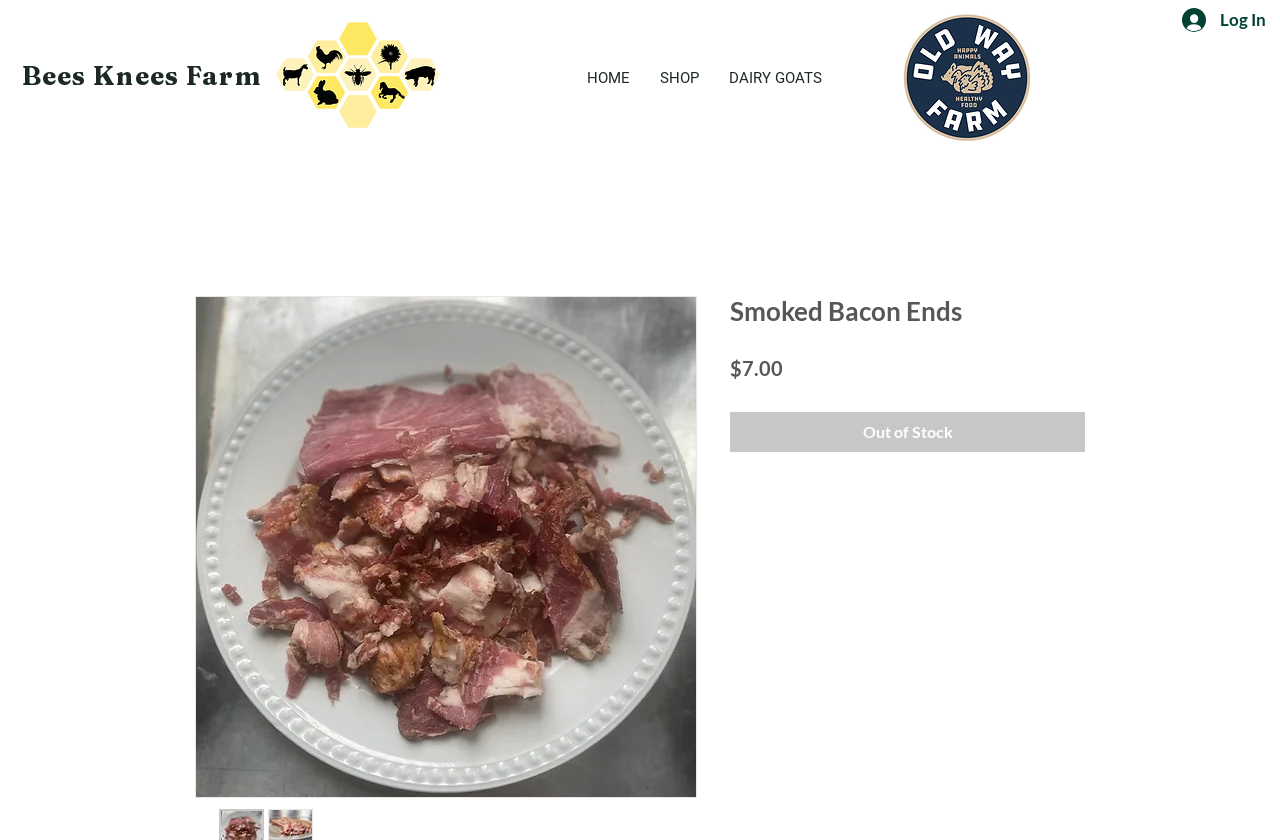What is the price of Smoked Bacon Ends?
Based on the image, provide your answer in one word or phrase.

$7.00